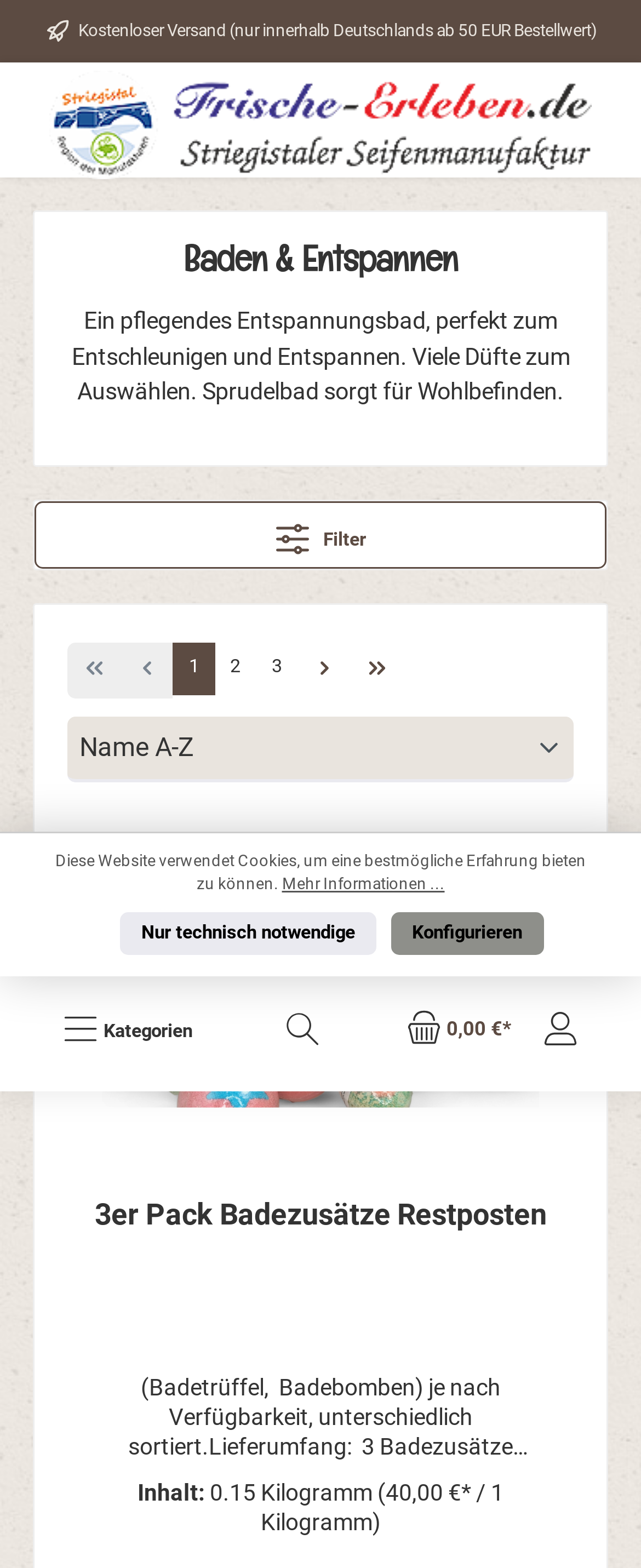Identify the bounding box coordinates of the area you need to click to perform the following instruction: "View the shopping cart".

[0.599, 0.626, 0.748, 0.687]